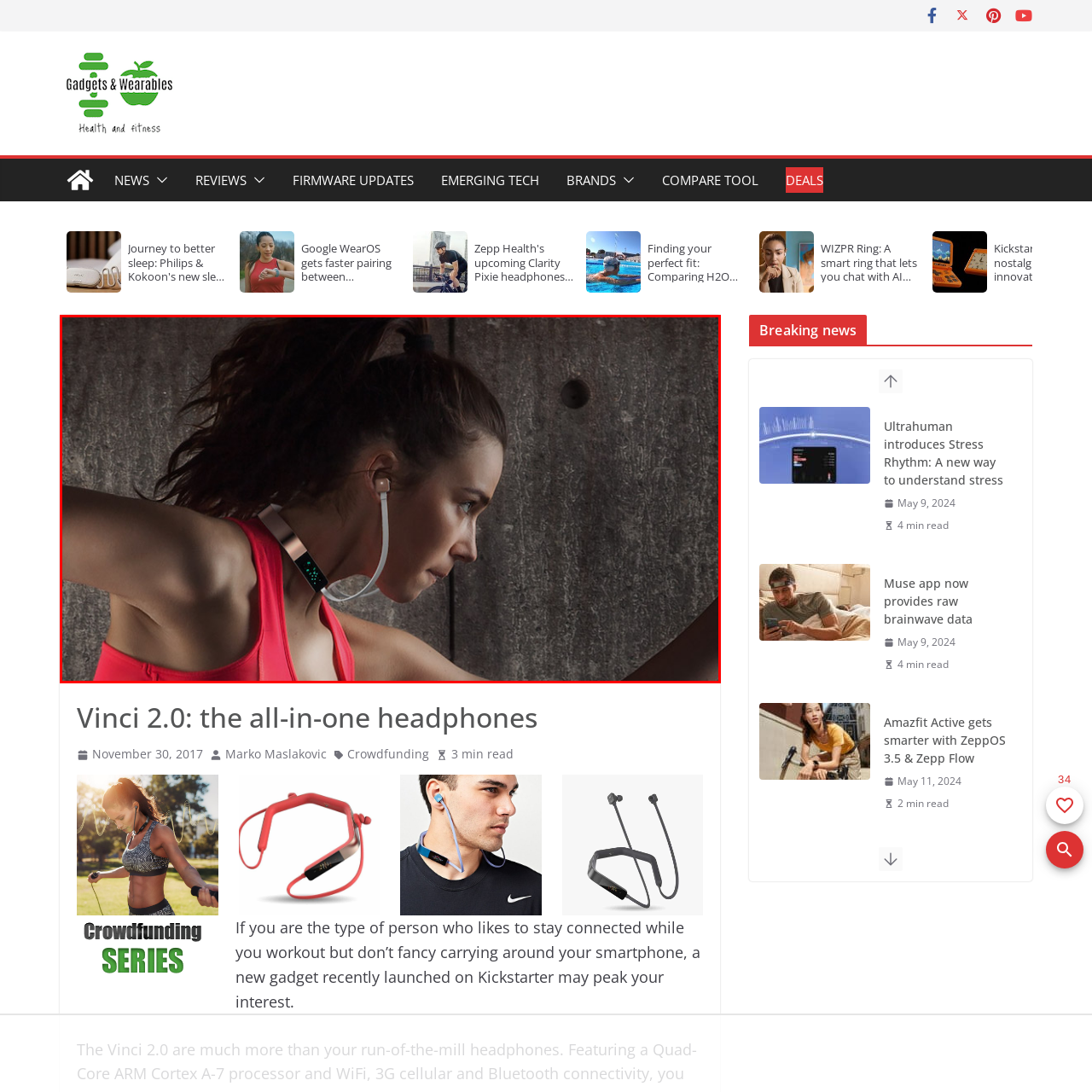What color is the woman's athletic top?
Please closely examine the image within the red bounding box and provide a detailed answer based on the visual information.

The vibrant red color of the woman's athletic top highlights her focus and determination, and it is a prominent feature of the image.